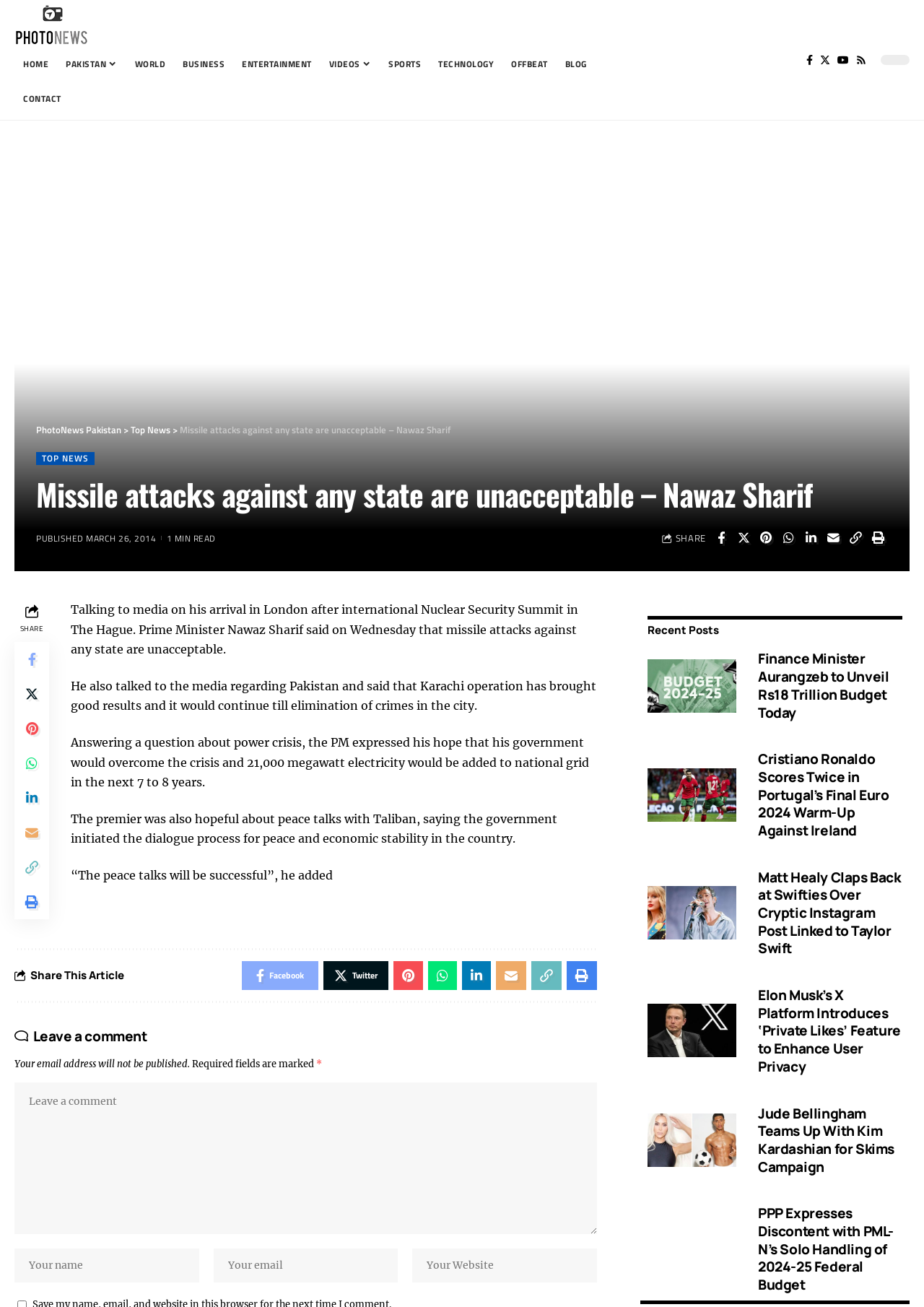Create a detailed summary of the webpage's content and design.

This webpage is about news articles, specifically featuring a prominent article about Pakistani Prime Minister Nawaz Sharif's statement on missile attacks. At the top left, there is a logo of Photonews Pakistan, and next to it, a main menu with links to various sections such as HOME, PAKISTAN, WORLD, BUSINESS, and more. 

Below the main menu, there is a header section with a title "Missile attacks against any state are unacceptable – Nawaz Sharif" and a time stamp indicating the article was published on March 26, 2014. The article's content is divided into paragraphs, discussing the Prime Minister's statements on missile attacks, Karachi operation, power crisis, and peace talks with Taliban.

On the right side of the article, there are social media sharing links and a "SHARE" button. Below the article, there is a section with links to share the article on various social media platforms, followed by a "Leave a comment" section with input fields for name, email, and comment.

On the right side of the webpage, there is a section titled "Recent Posts" featuring three news articles with images, including "Federal Budget 2024-25", "Finance Minister Aurangzeb to Unveil Rs18 Trillion Budget Today", and "Cristiano Ronaldo Scores Twice in Portugal’s Final Euro 2024 Warm-Up Against Ireland".